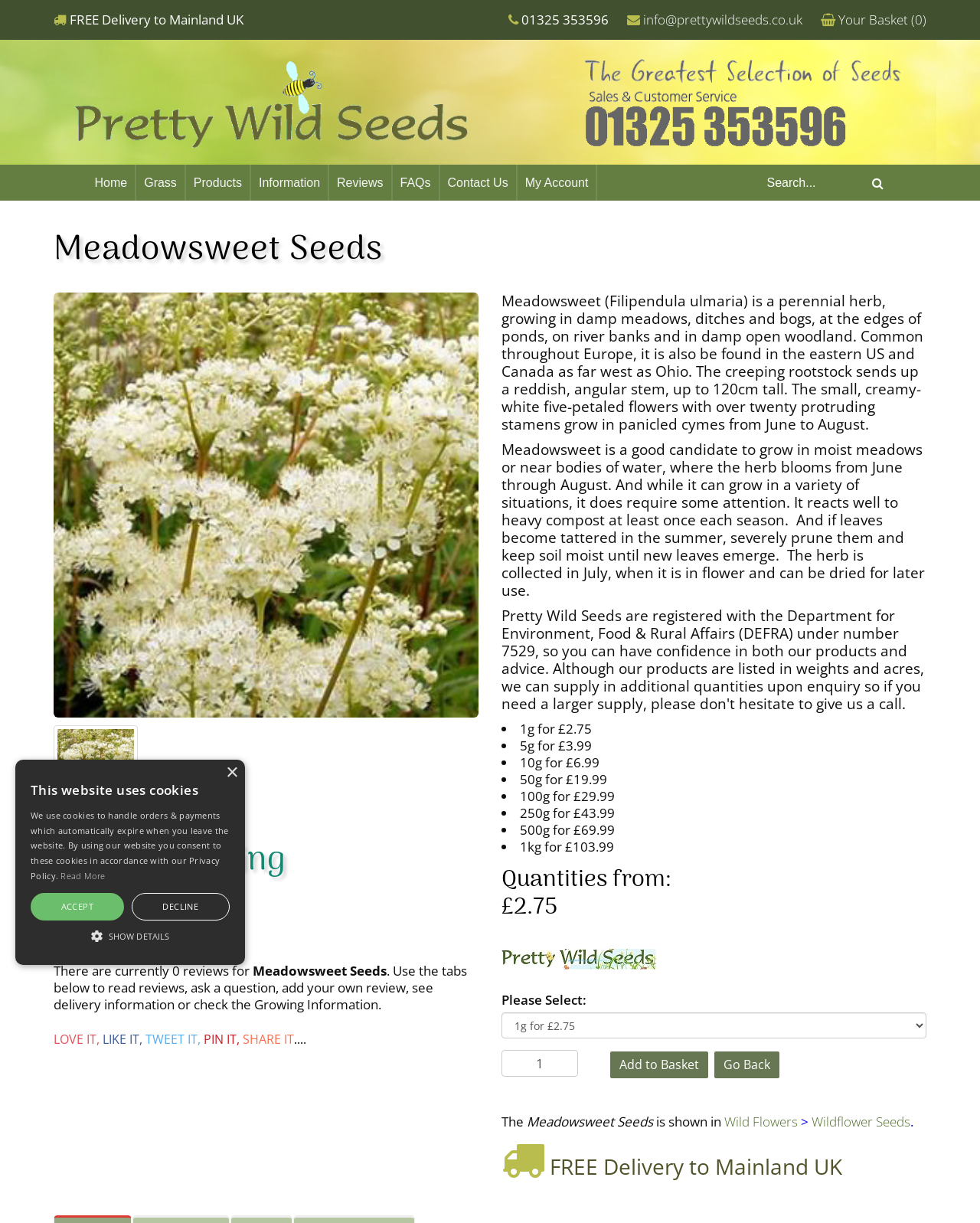What type of flowers does Meadowsweet produce?
Can you give a detailed and elaborate answer to the question?

I found the information about the flowers by reading the description of Meadowsweet, which says it produces creamy-white five-petaled flowers in panicled cymes from June to August.